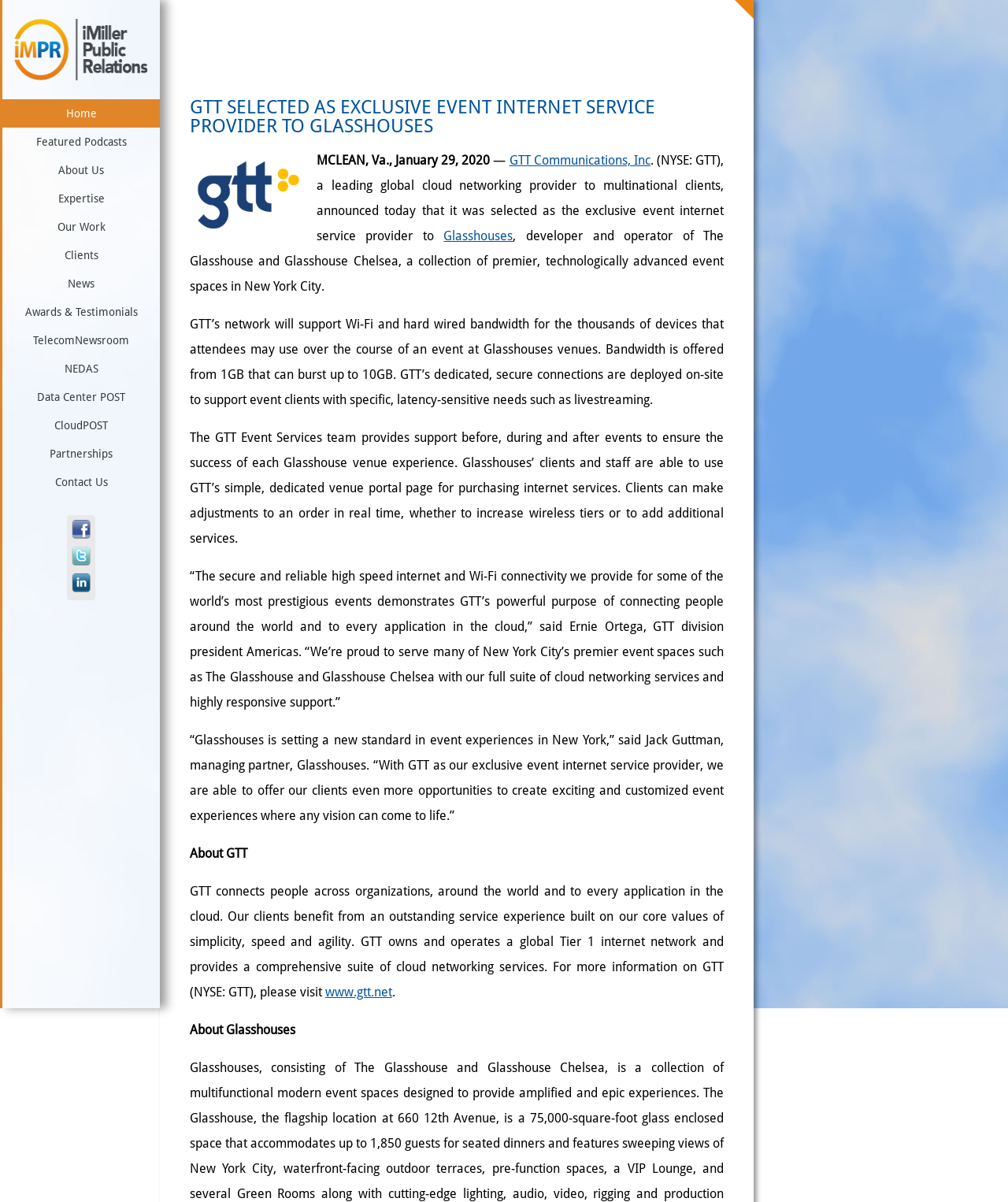Identify the bounding box coordinates of the section to be clicked to complete the task described by the following instruction: "Follow on 'facebook'". The coordinates should be four float numbers between 0 and 1, formatted as [left, top, right, bottom].

[0.069, 0.44, 0.092, 0.453]